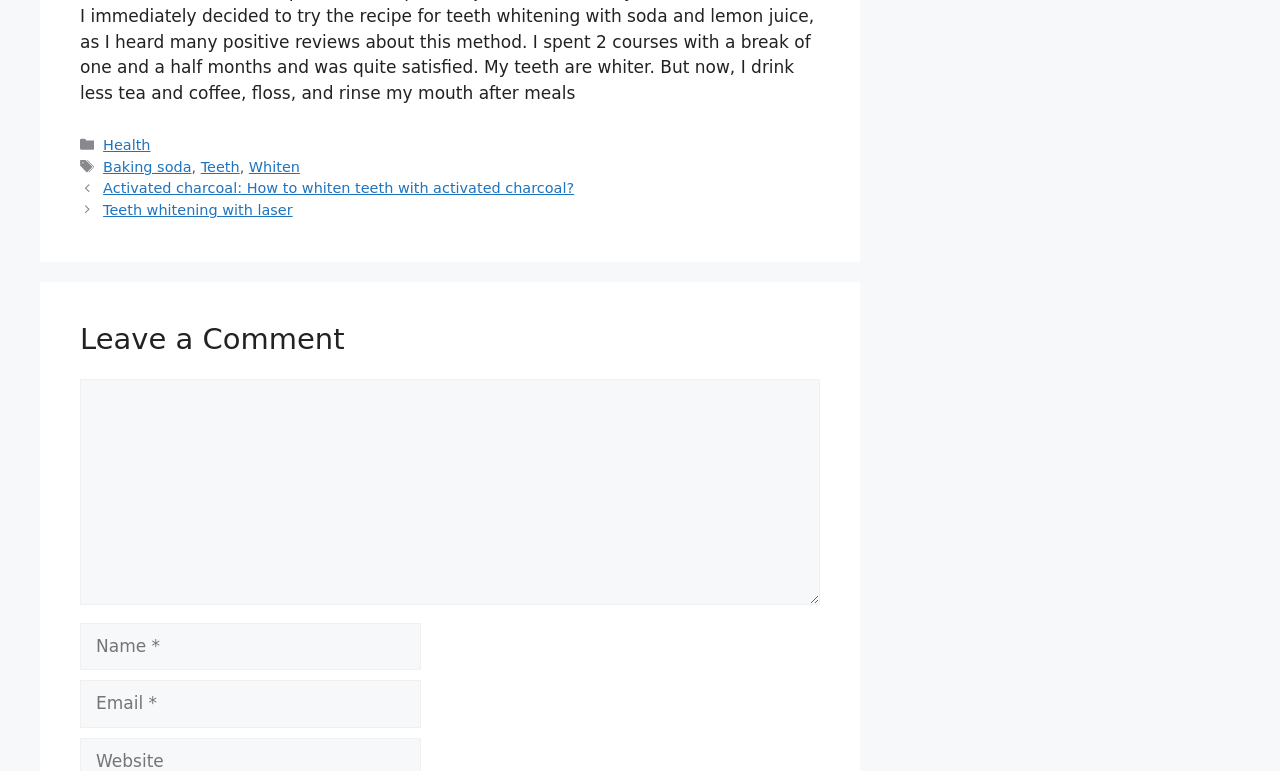Highlight the bounding box coordinates of the region I should click on to meet the following instruction: "Read the article about fair fares expansion".

None